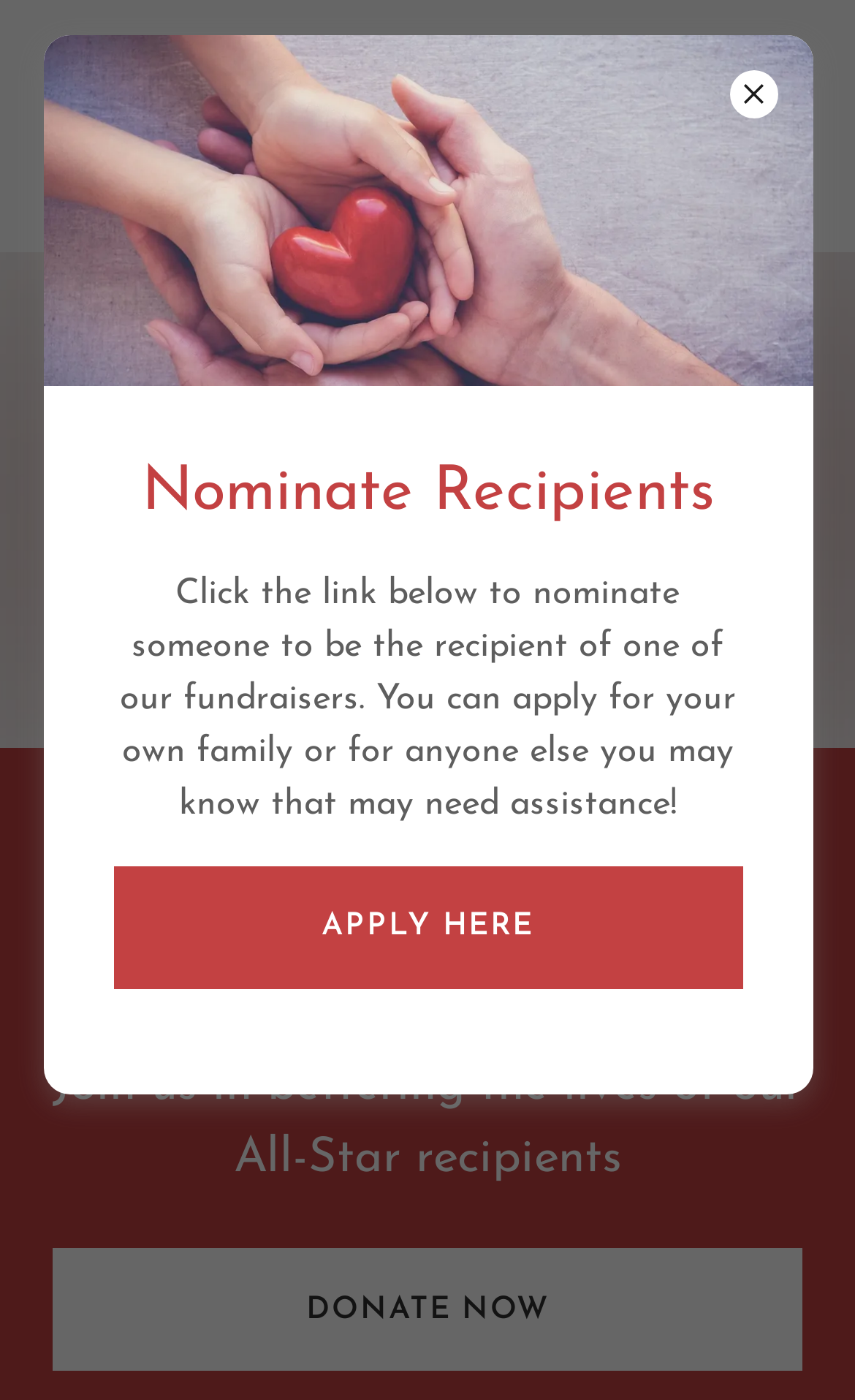What is the call-to-action at the bottom of the page?
Refer to the image and provide a one-word or short phrase answer.

Donate Now